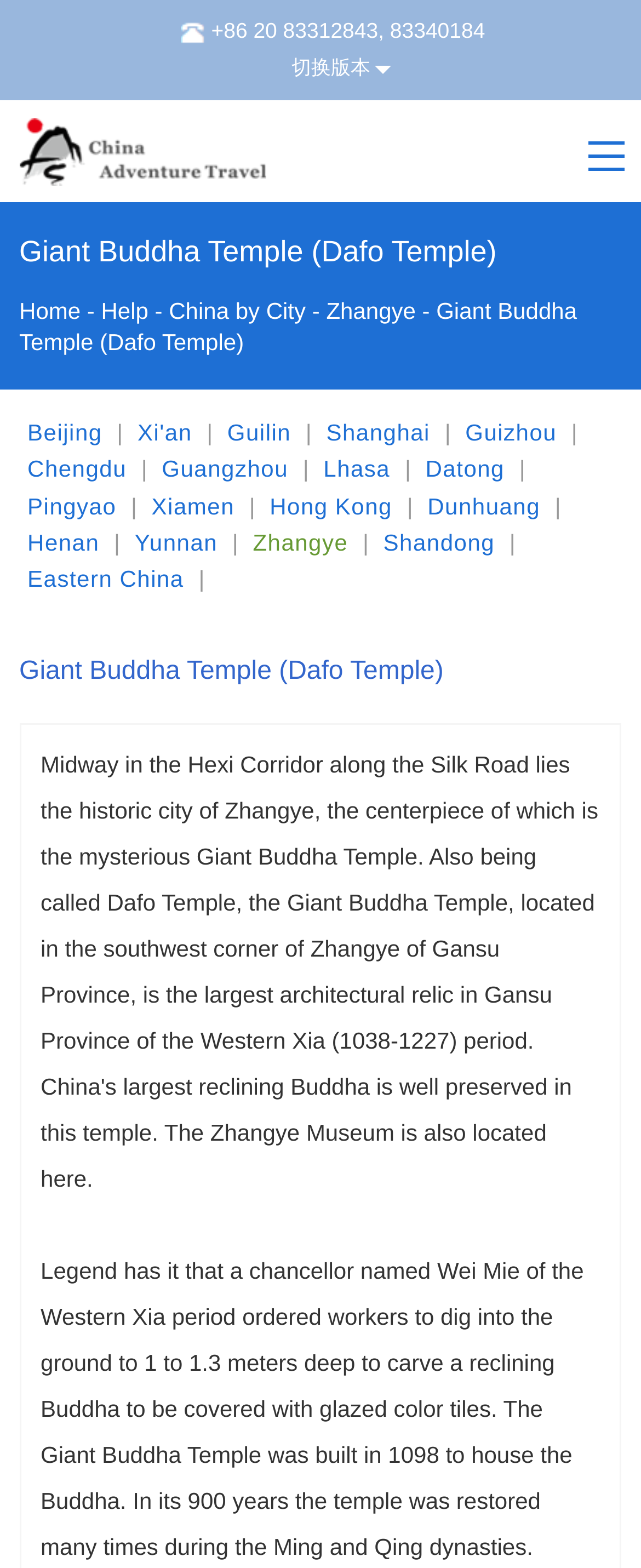Find the bounding box coordinates of the clickable element required to execute the following instruction: "Switch version". Provide the coordinates as four float numbers between 0 and 1, i.e., [left, top, right, bottom].

[0.455, 0.036, 0.578, 0.051]